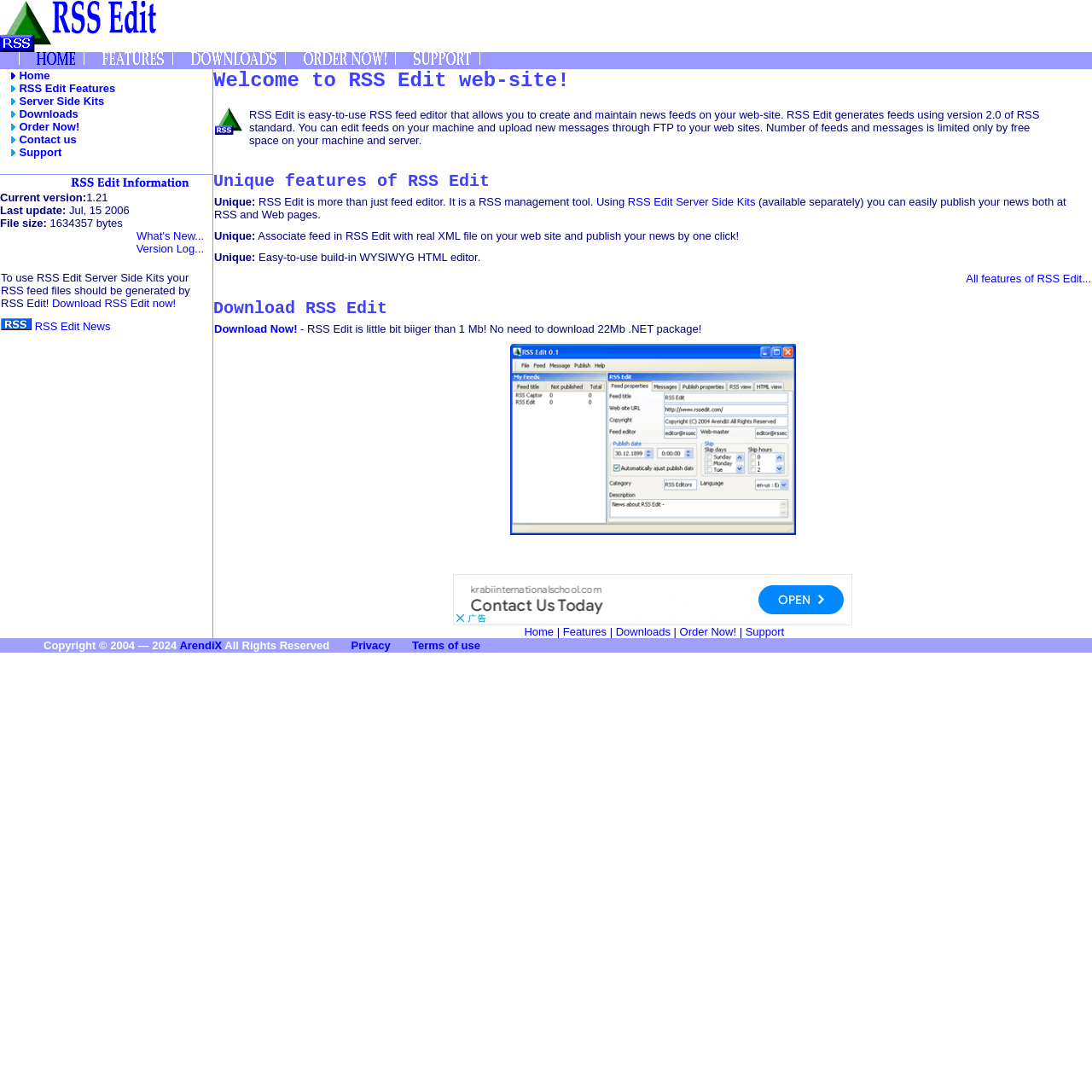How many links are in the navigation menu?
Identify the answer in the screenshot and reply with a single word or phrase.

6